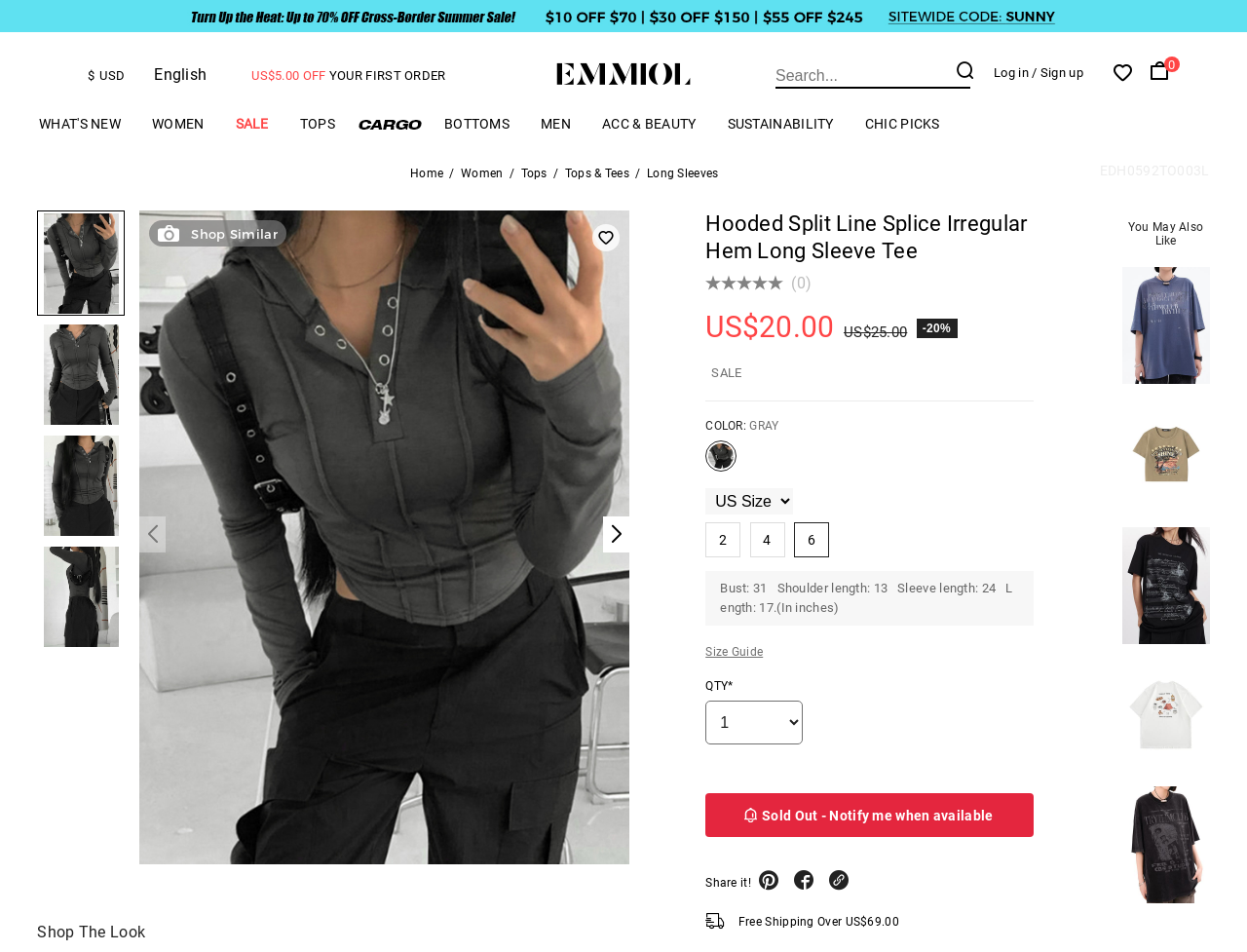What is the color of the Hooded Split Line Splice Irregular Hem Long Sleeve Tee?
Refer to the image and give a detailed response to the question.

The color of the Hooded Split Line Splice Irregular Hem Long Sleeve Tee can be found in the product description section, where it is listed as 'COLOR: GRAY'.